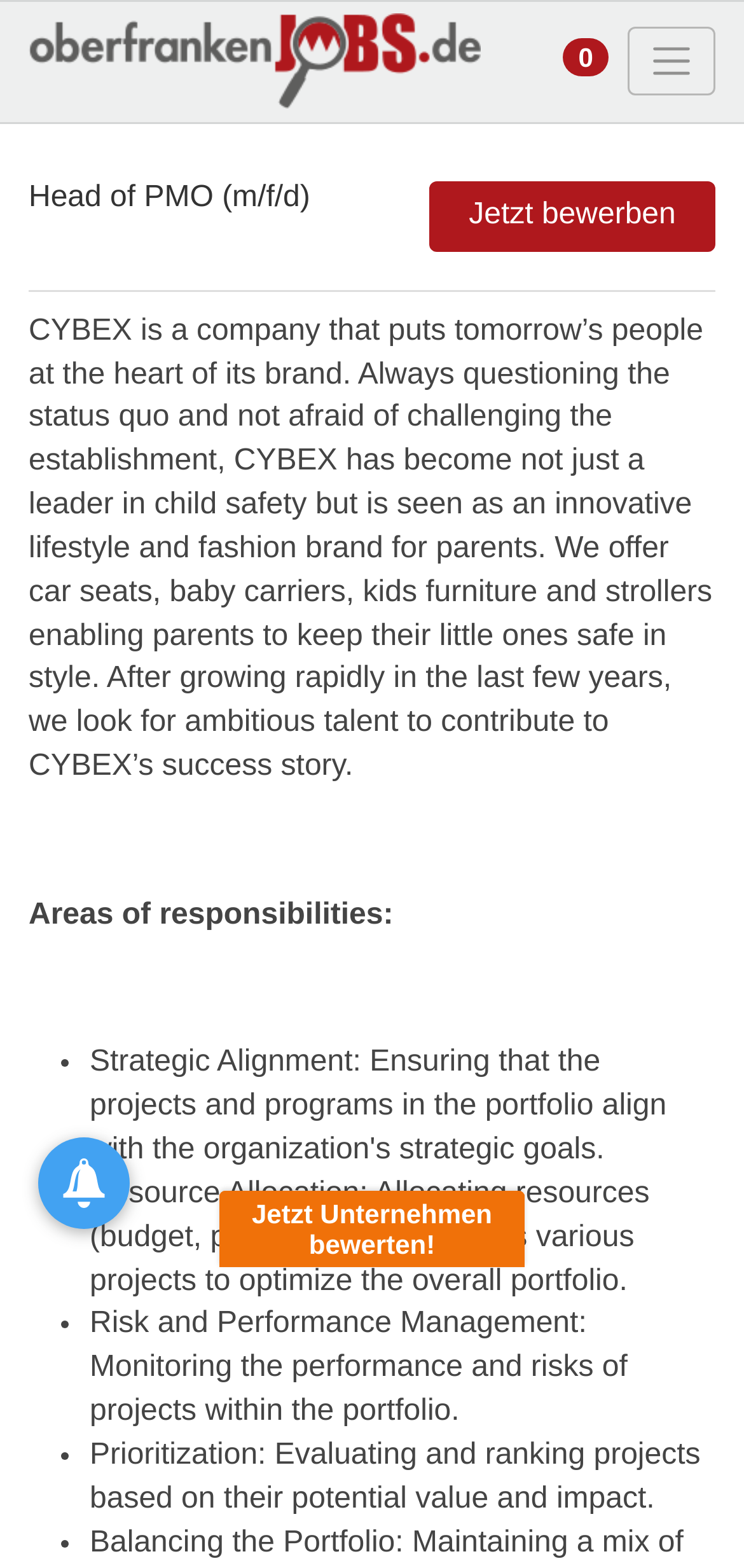Provide a single word or phrase answer to the question: 
What is the action mentioned in the 'Jetzt bewerben' button?

Apply